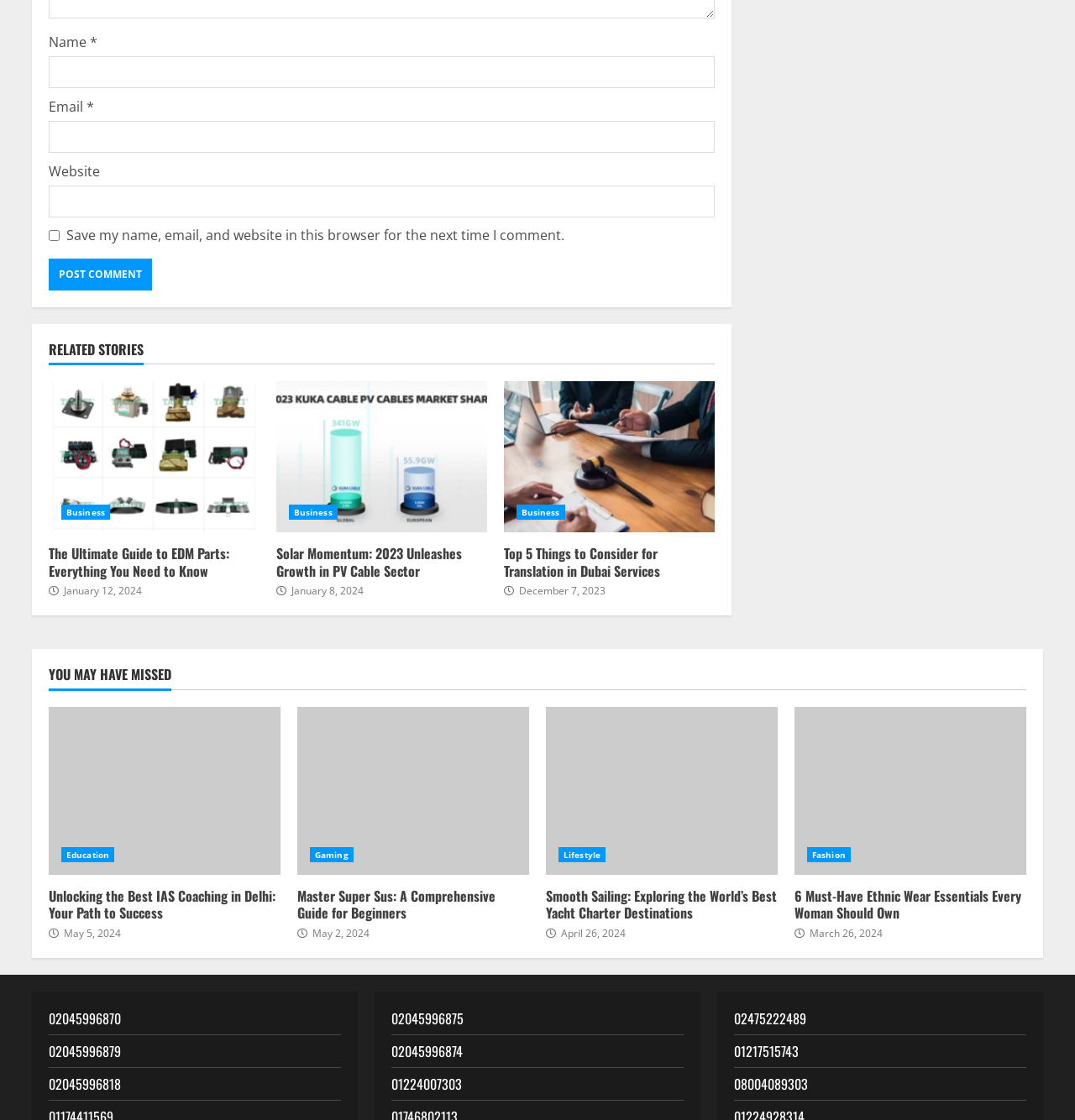Specify the bounding box coordinates of the area to click in order to follow the given instruction: "Read the article 'The Ultimate Guide to EDM Parts: Everything You Need to Know'."

[0.045, 0.34, 0.241, 0.475]